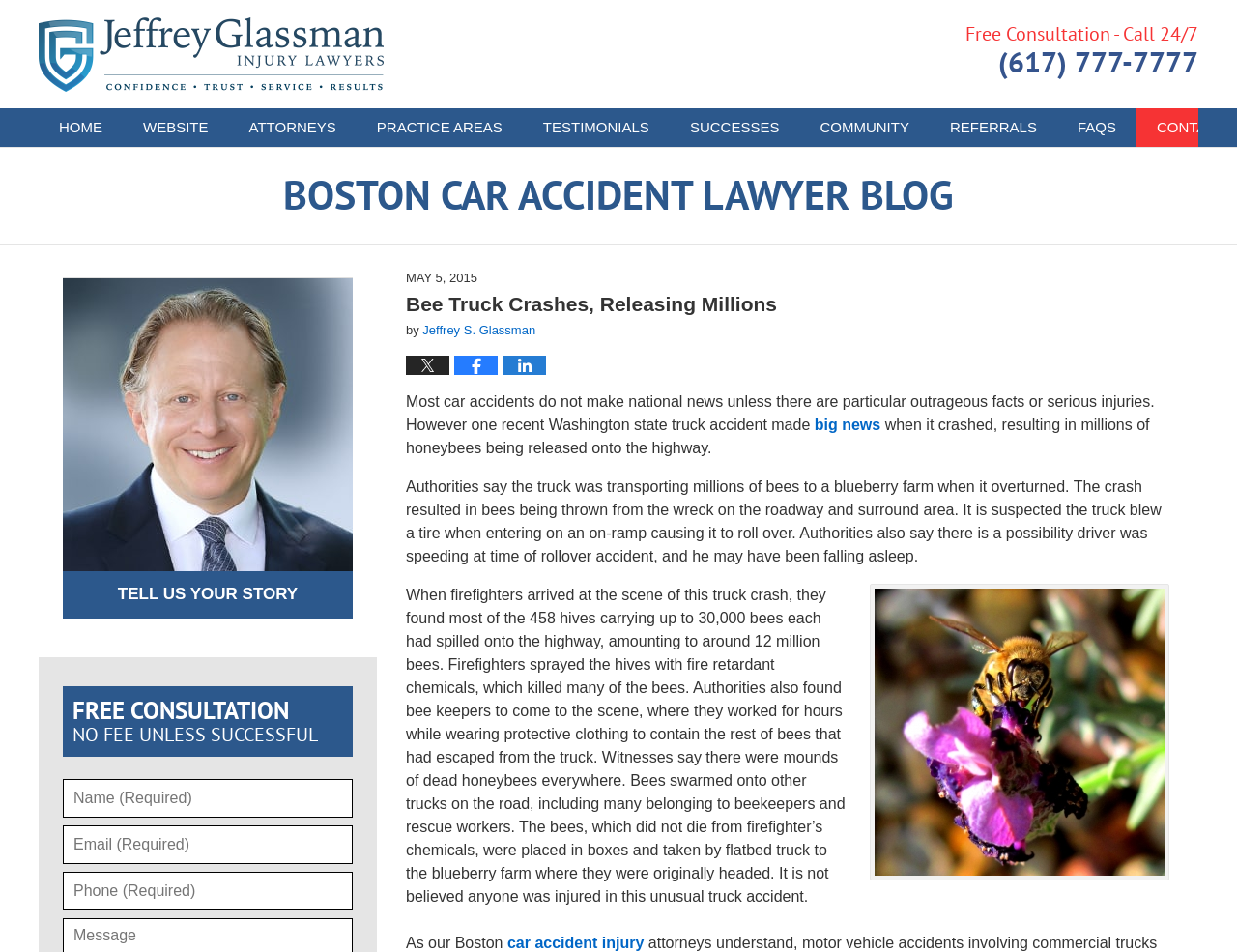Identify the bounding box coordinates of the part that should be clicked to carry out this instruction: "Call the phone number".

[0.807, 0.045, 0.969, 0.084]